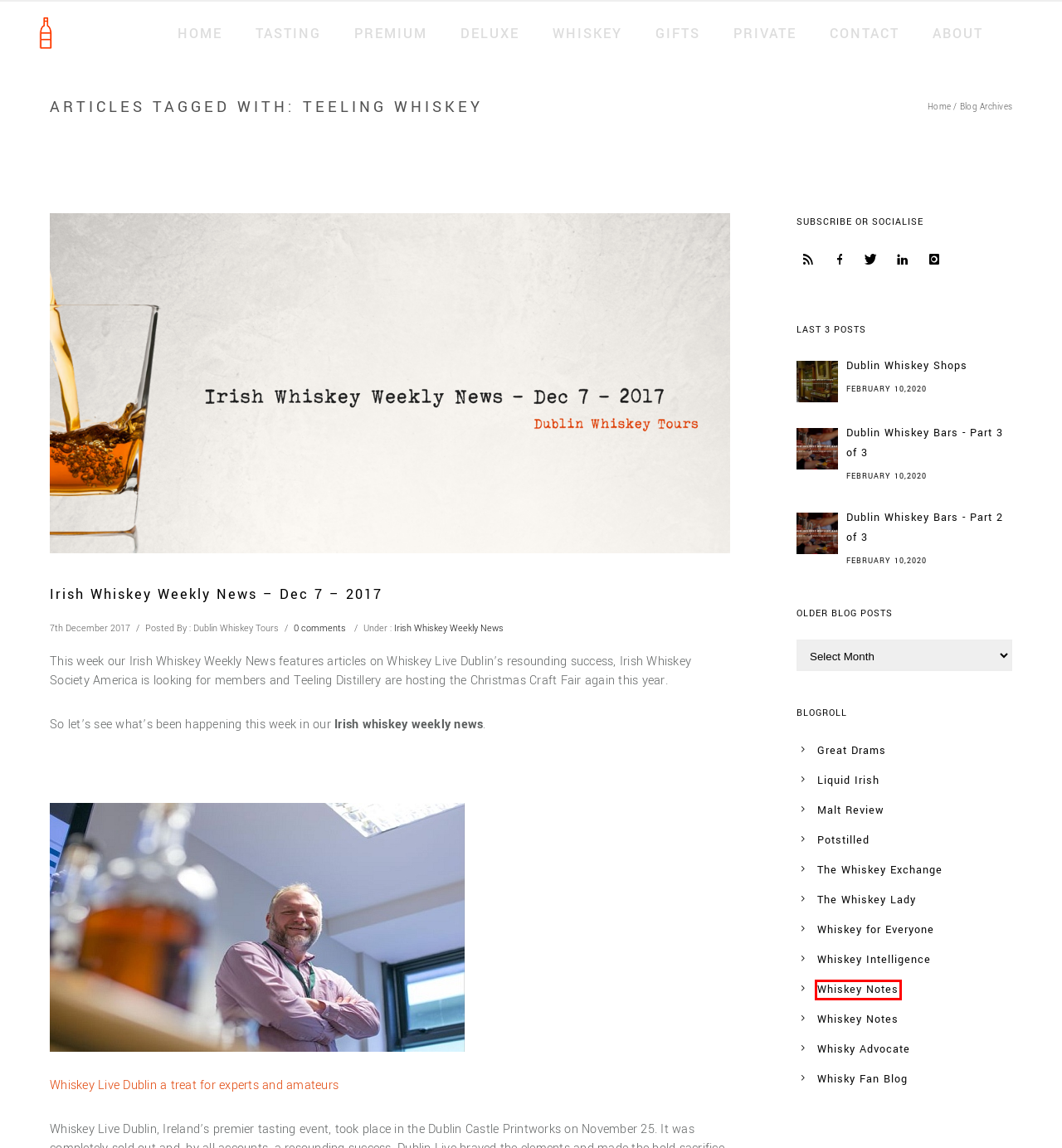Examine the screenshot of a webpage with a red bounding box around an element. Then, select the webpage description that best represents the new page after clicking the highlighted element. Here are the descriptions:
A. About WhiskyNotes, a whisky blog founded in 2008
B. Dublin Whiskey Bars - Part 3 of 3 - Dublin Whiskey Tours
C. Dublin Whiskey Tours - our Irish whiskey
D. Dublin Whiskey Tours - 'we distil knowledge'
E. Dublin Whiskey Tours - Corporate Whiskey Events
F. Dublin Whiskey Tours - Irish Whiskey Gift
G. Contact - Dublin Whiskey Tours
H. * Ireland reviews and tasting notes

H